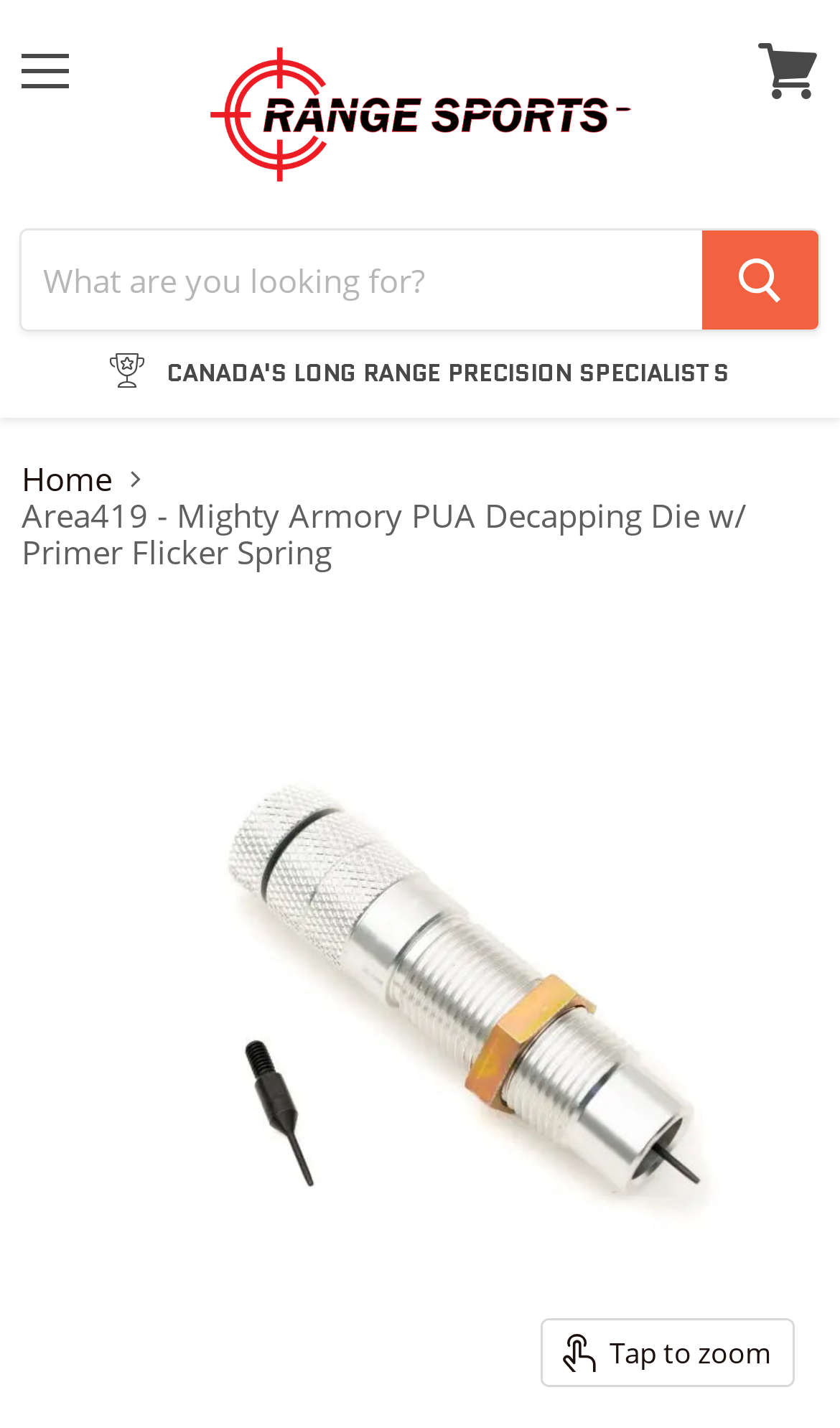What is the function of the 'Tap to zoom' button?
Use the information from the screenshot to give a comprehensive response to the question.

I determined the function of the 'Tap to zoom' button by looking at its label and its location near the image. This suggests that it allows the user to zoom in on the image for a closer look.